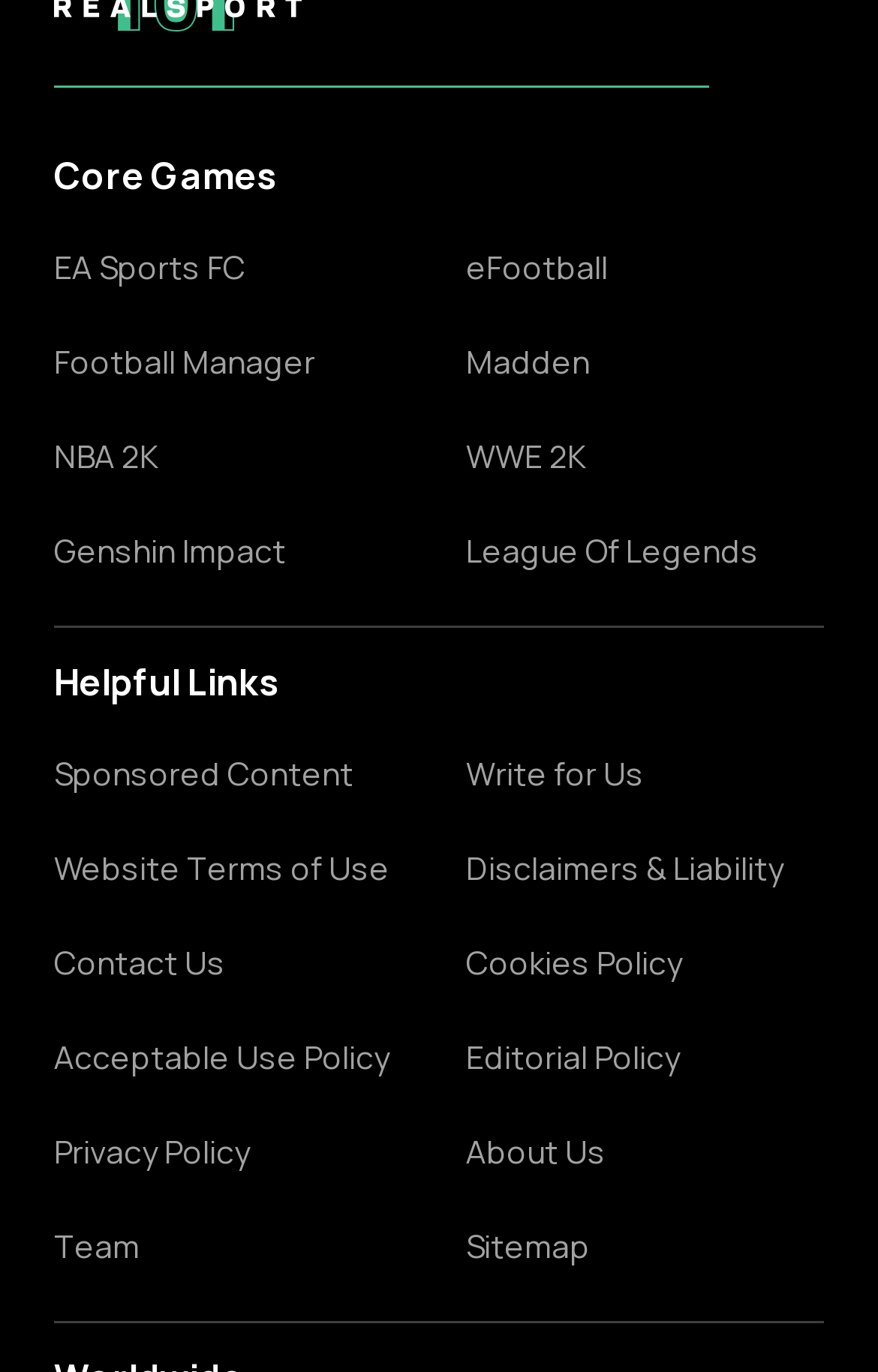Based on what you see in the screenshot, provide a thorough answer to this question: What is the category of games listed?

The category of games listed is 'Core Games', which is a static text element located at [0.062, 0.11, 0.315, 0.146]. Below this category, there are links to various games such as EA Sports FC, eFootball, Football Manager, and more.